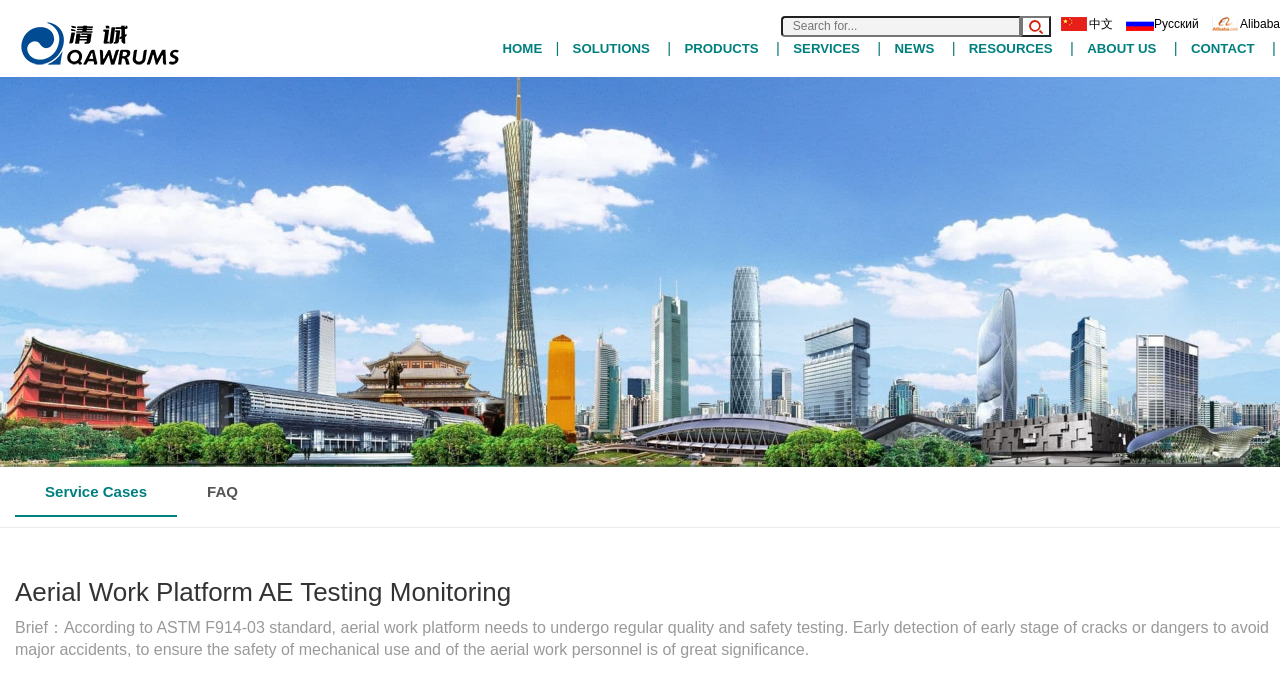What is the company's main business?
Using the image as a reference, give an elaborate response to the question.

Based on the link 'Leading supplier of acoustic emission systems, Vibration monitoring and other measurement equipment for condition monitoring and Non-Destructive Testing since 2000.' at the top of the page, it can be inferred that the company's main business is related to acoustic emission systems and other measurement equipment.